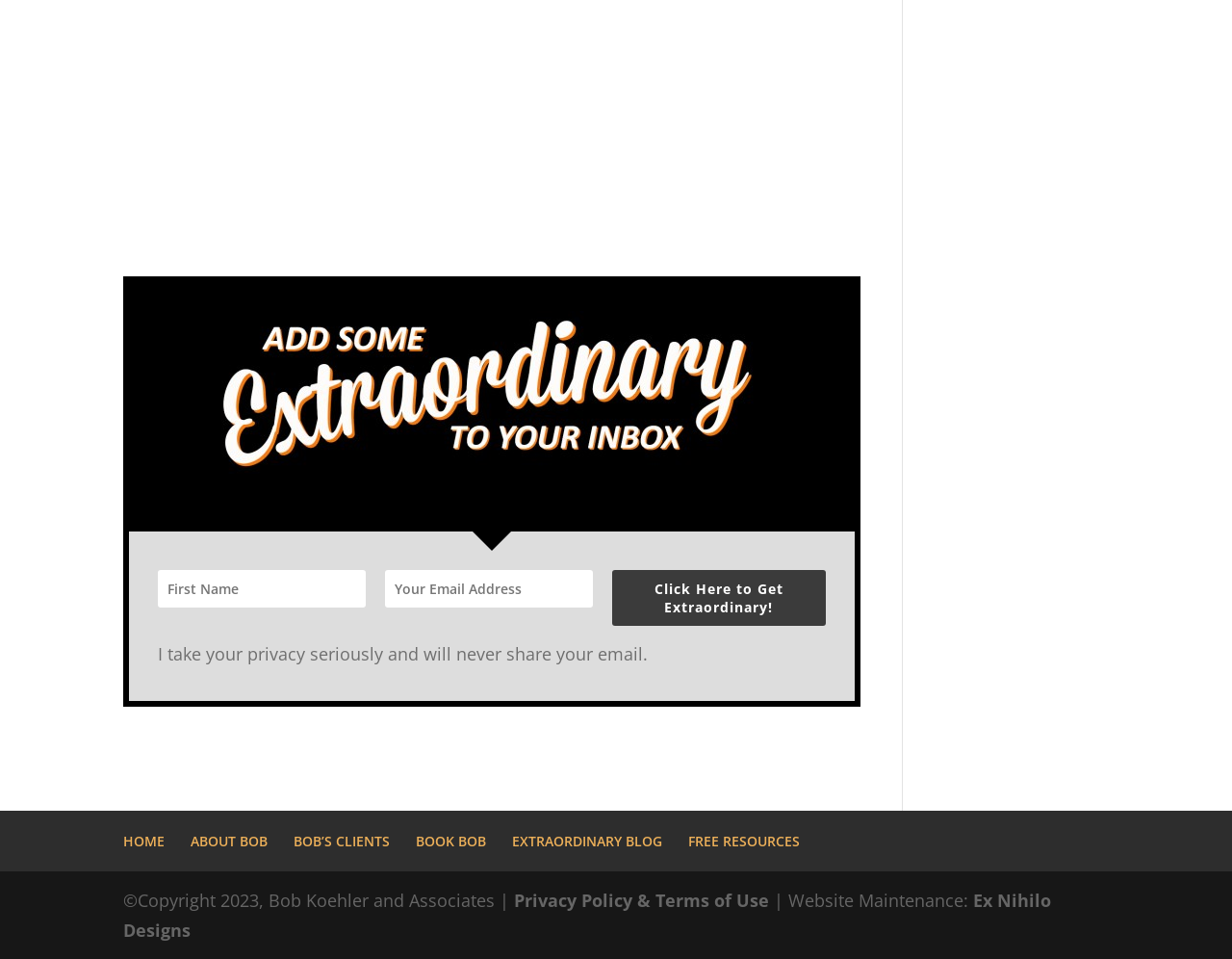Please specify the bounding box coordinates of the clickable region to carry out the following instruction: "Enter your email address". The coordinates should be four float numbers between 0 and 1, in the format [left, top, right, bottom].

[0.312, 0.595, 0.481, 0.634]